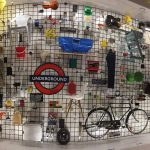What is the purpose of the arrangement?
Please provide a single word or phrase in response based on the screenshot.

To showcase creativity and appreciation